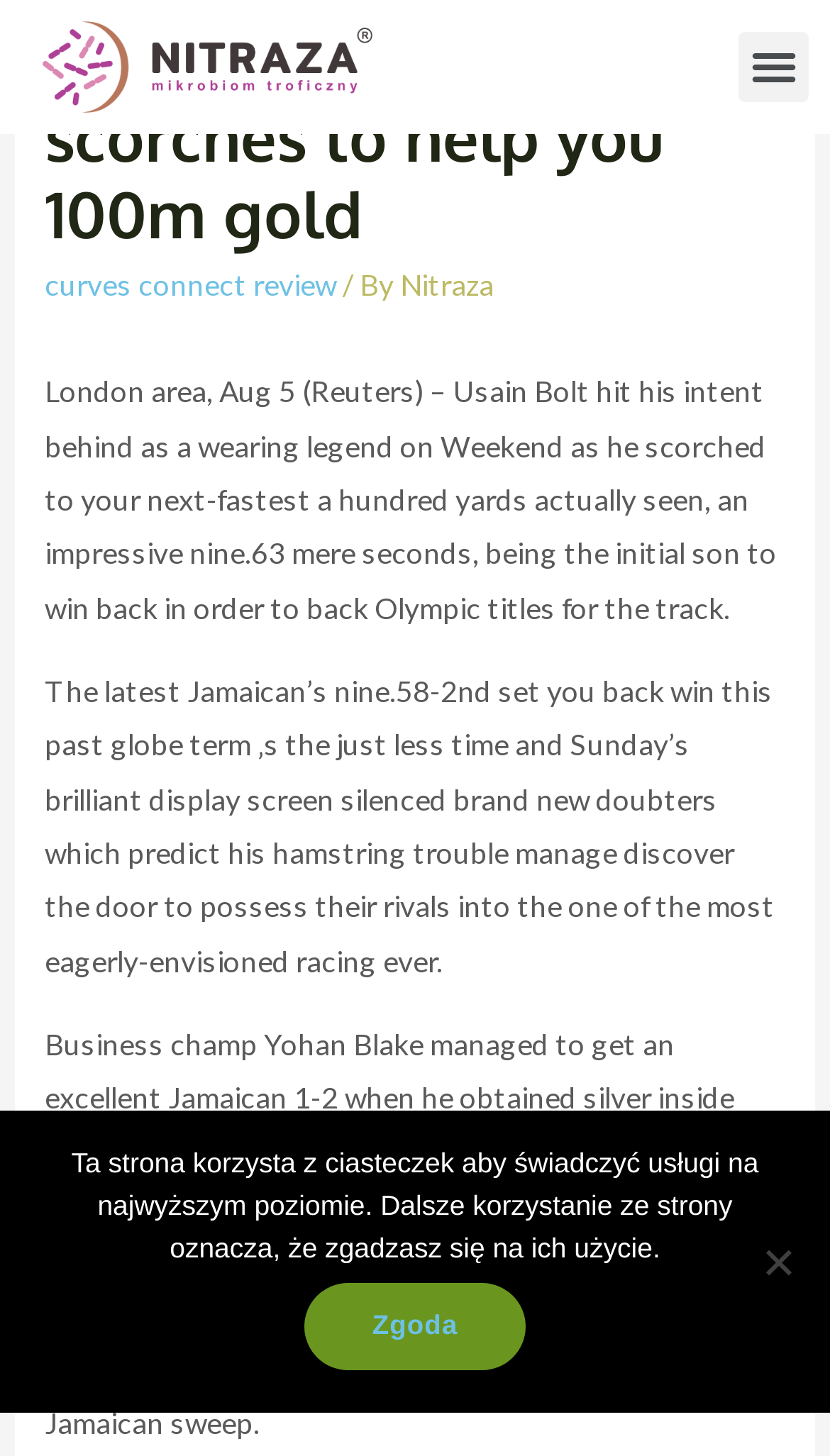How many Olympic titles did Usain Bolt win?
Offer a detailed and full explanation in response to the question.

The text states that Usain Bolt is the initial son to win back in order to back Olympic titles for the track, implying that he won two Olympic titles in a row.